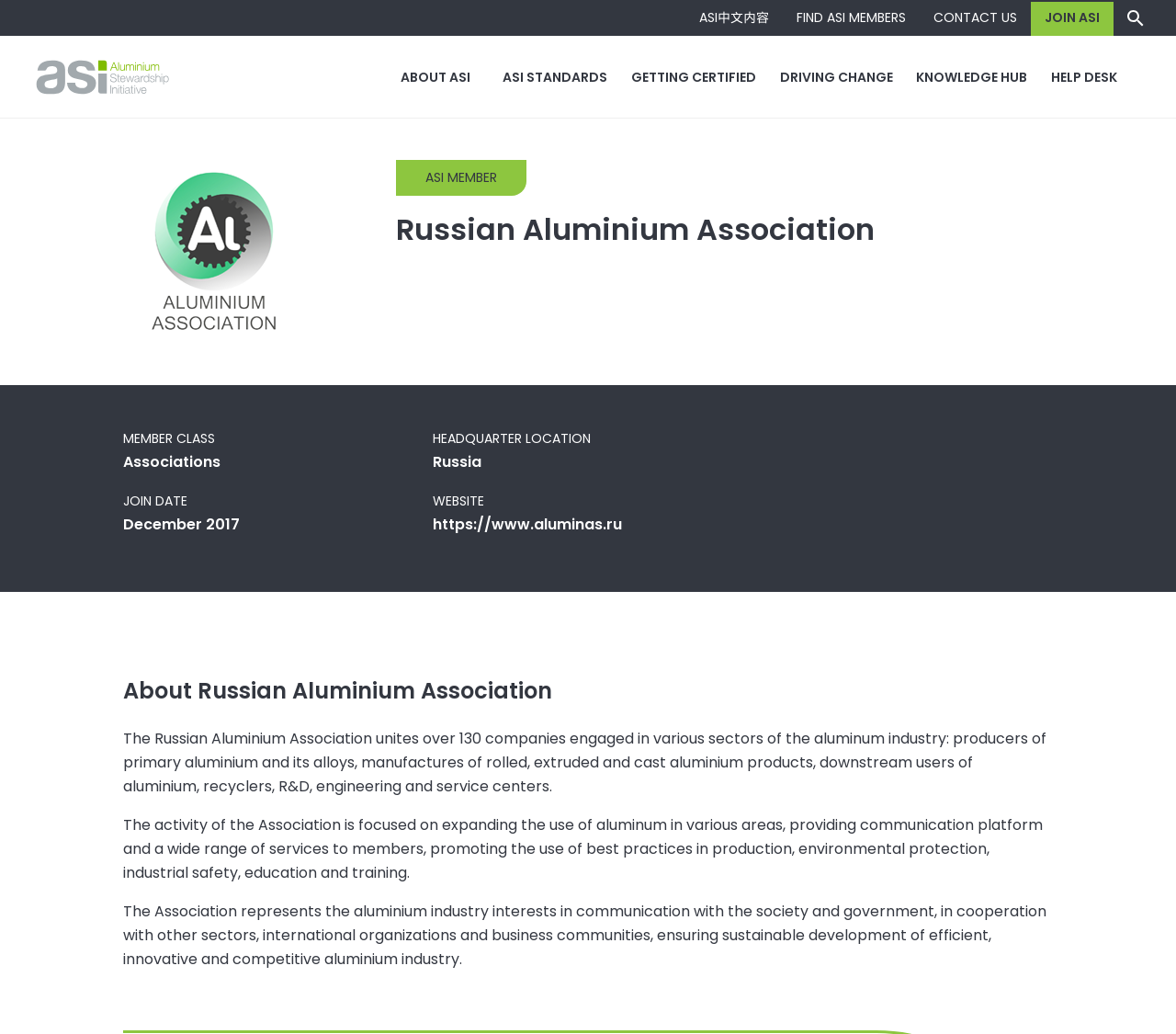How many companies are united in the association?
Please answer the question with as much detail and depth as you can.

I found the answer by reading the static text element with the text 'The Russian Aluminium Association unites over 130 companies...' which is located in the 'About Russian Aluminium Association' section.